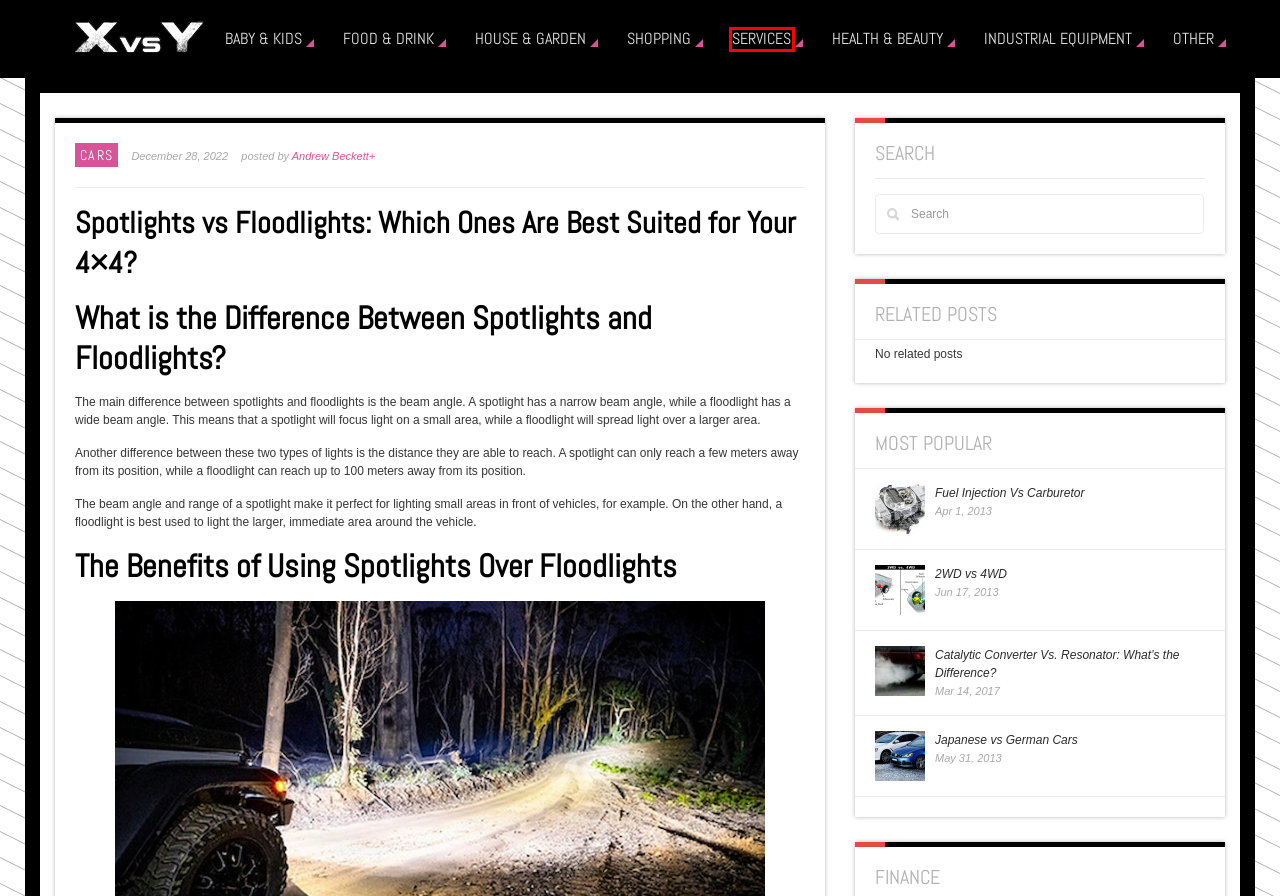You see a screenshot of a webpage with a red bounding box surrounding an element. Pick the webpage description that most accurately represents the new webpage after interacting with the element in the red bounding box. The options are:
A. Food & Drink Archives | X vs Y
B. Cars Archives | X vs Y
C. X vs Y | Comparing things
D. Services Archives | X vs Y
E. Health & Beauty Archives | X vs Y
F. Industrial Equipment Archives | X vs Y
G. House & Garden Archives | X vs Y
H. Fuel Injection Vs Carburetor | X vs Y

D